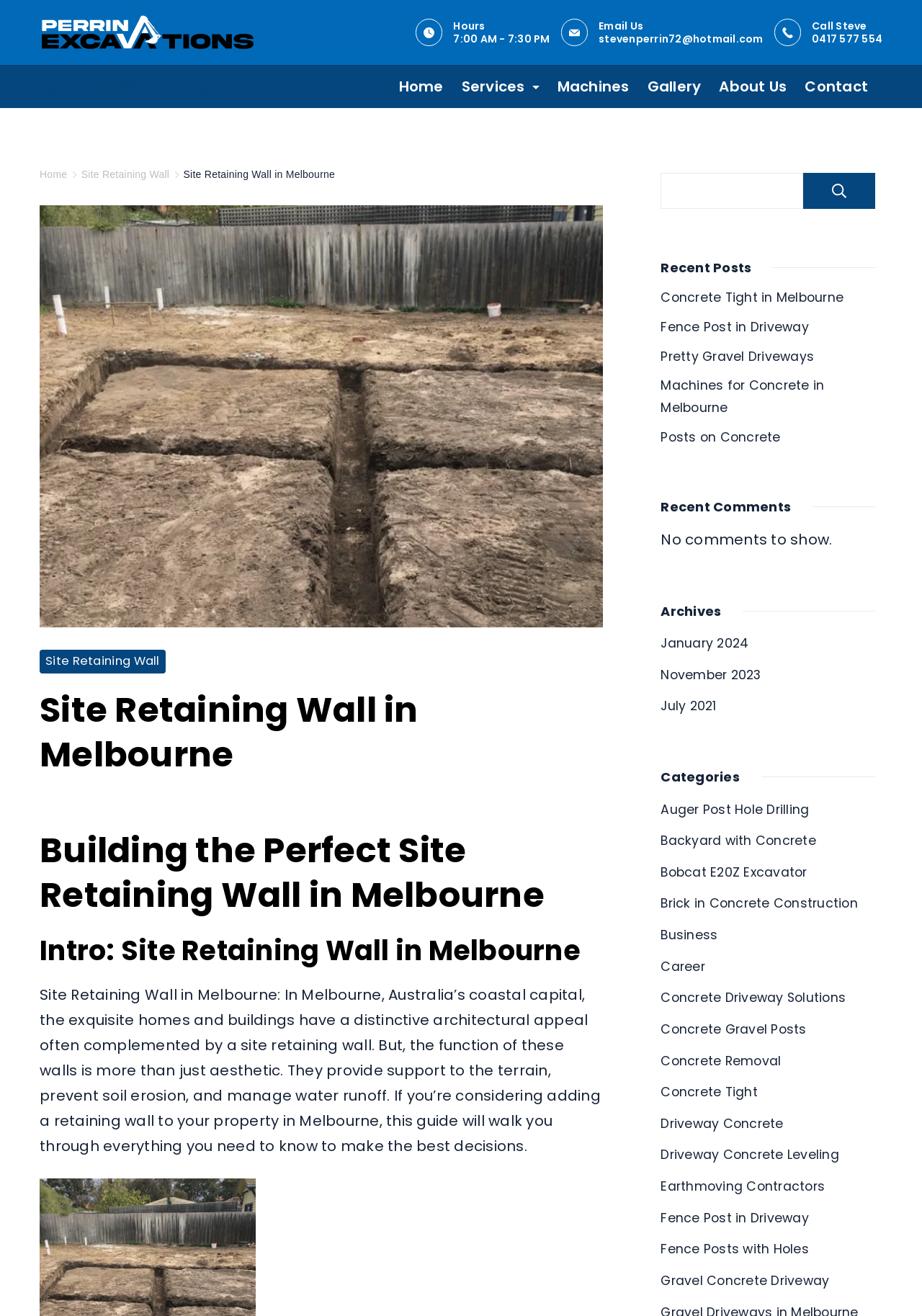Provide the bounding box coordinates of the section that needs to be clicked to accomplish the following instruction: "Search for something."

[0.717, 0.131, 0.949, 0.159]